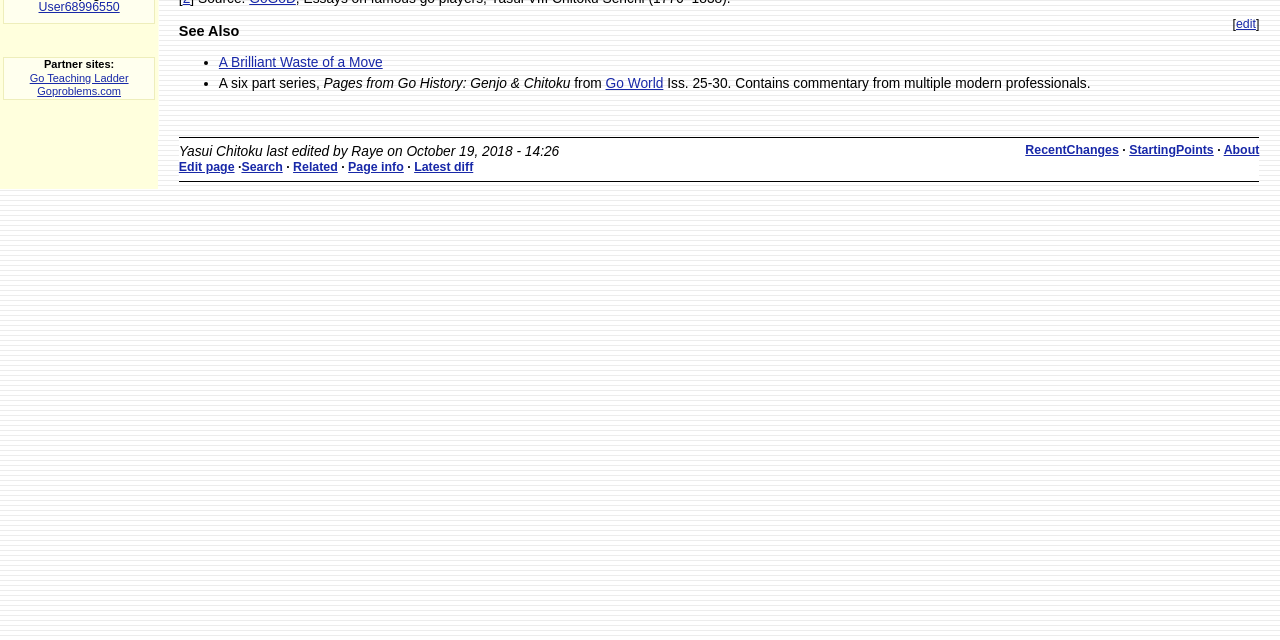Identify the bounding box of the HTML element described as: "About".

[0.956, 0.224, 0.984, 0.245]